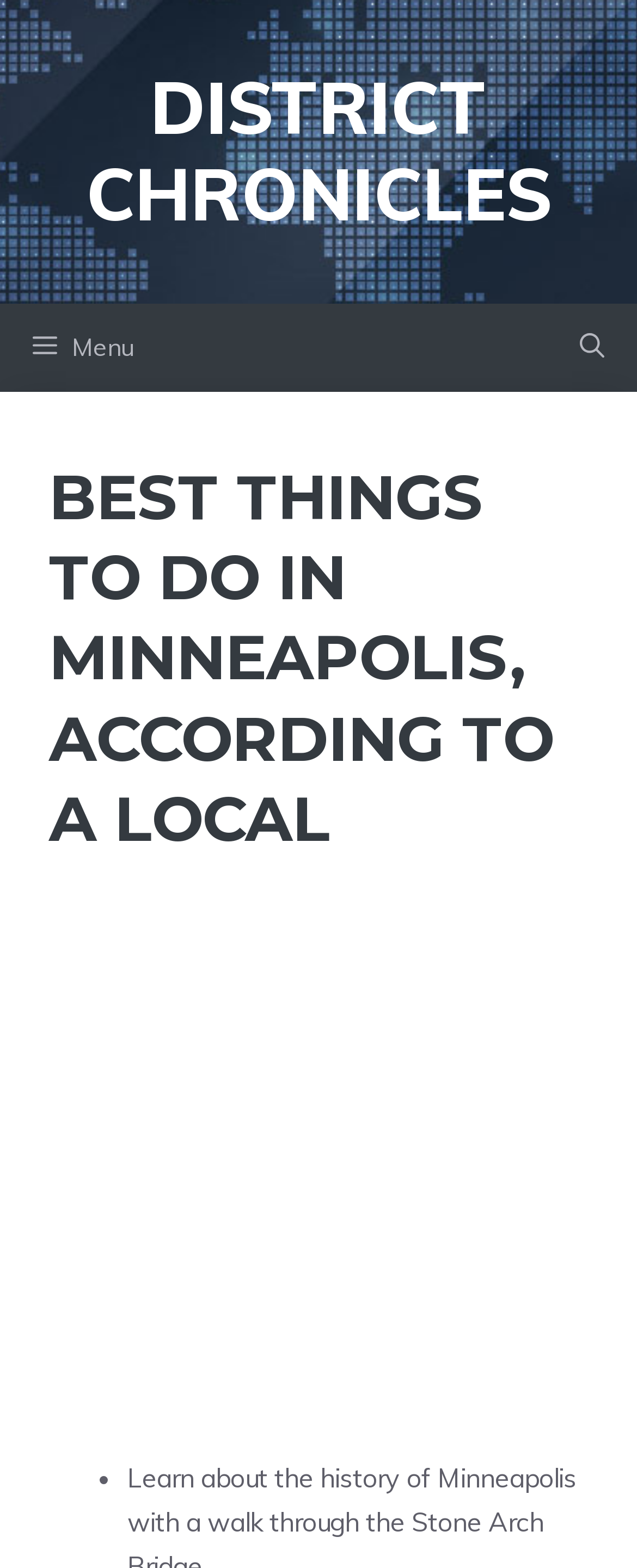Locate the UI element described by Menu and provide its bounding box coordinates. Use the format (top-left x, top-left y, bottom-right x, bottom-right y) with all values as floating point numbers between 0 and 1.

[0.0, 0.193, 0.262, 0.249]